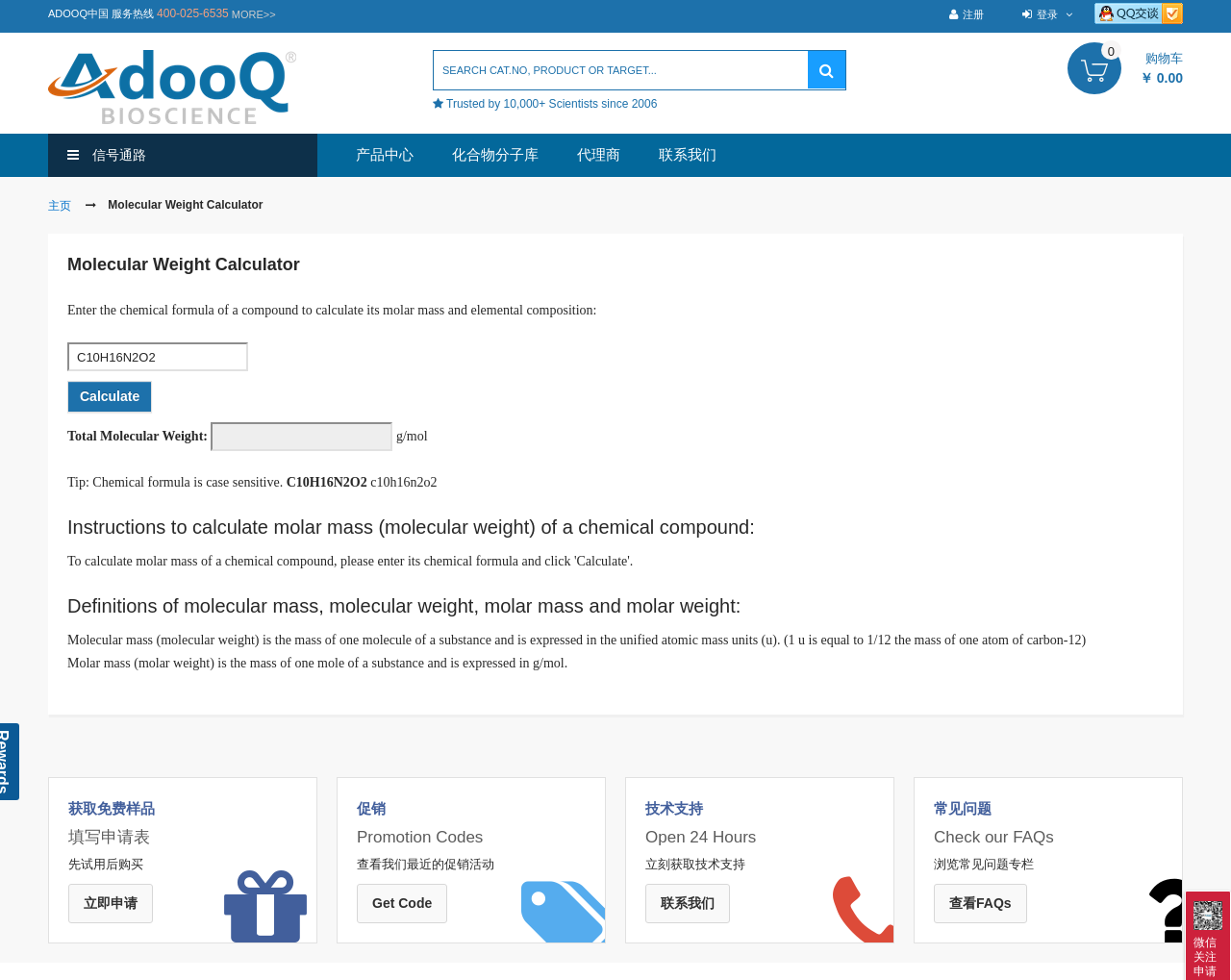Determine the bounding box for the HTML element described here: "alt="在线咨询" title="在线咨询"". The coordinates should be given as [left, top, right, bottom] with each number being a float between 0 and 1.

[0.889, 0.003, 0.961, 0.025]